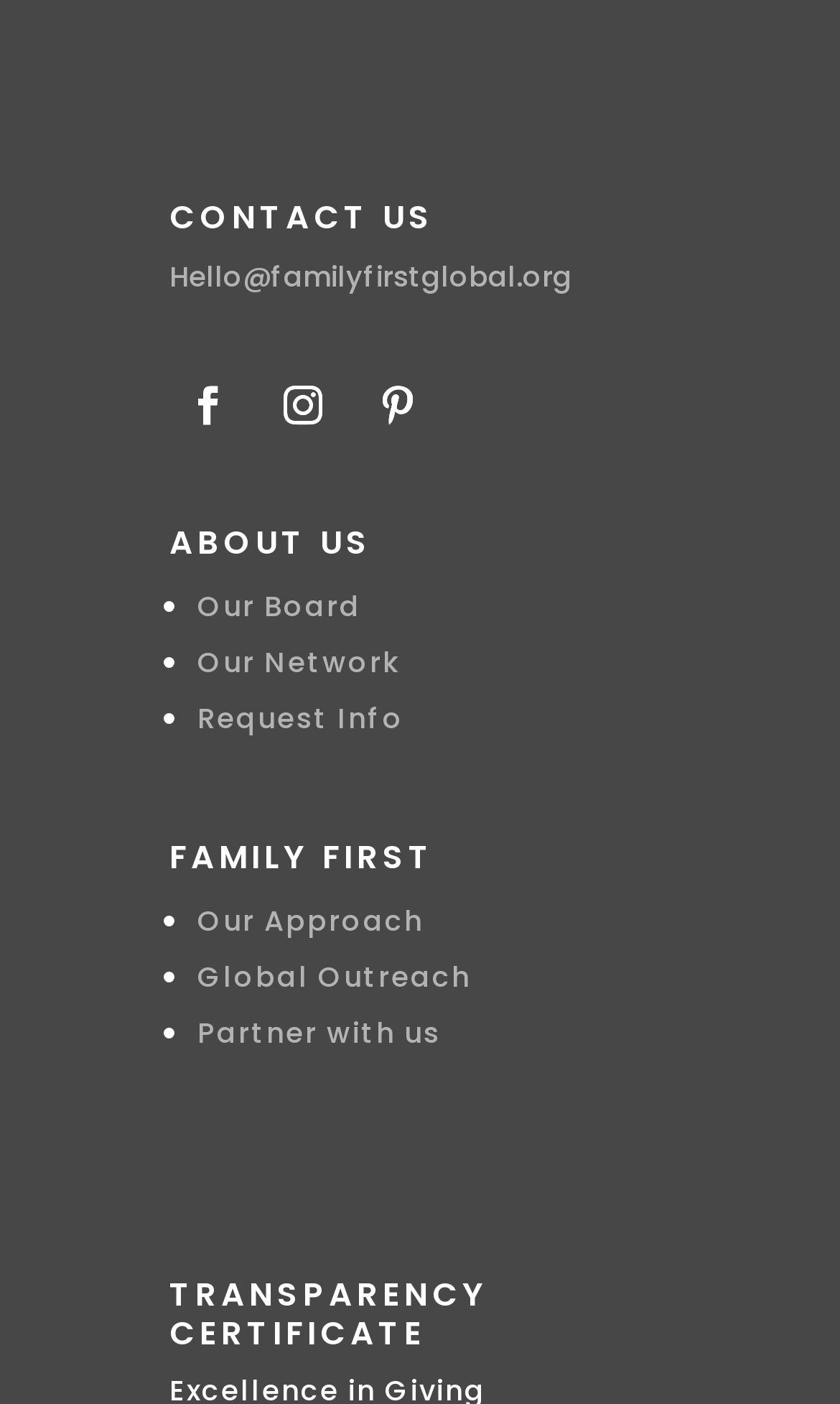How many social media links are there?
Examine the image closely and answer the question with as much detail as possible.

I counted the number of link elements with Unicode characters '', '', and '' which are commonly used to represent social media icons.